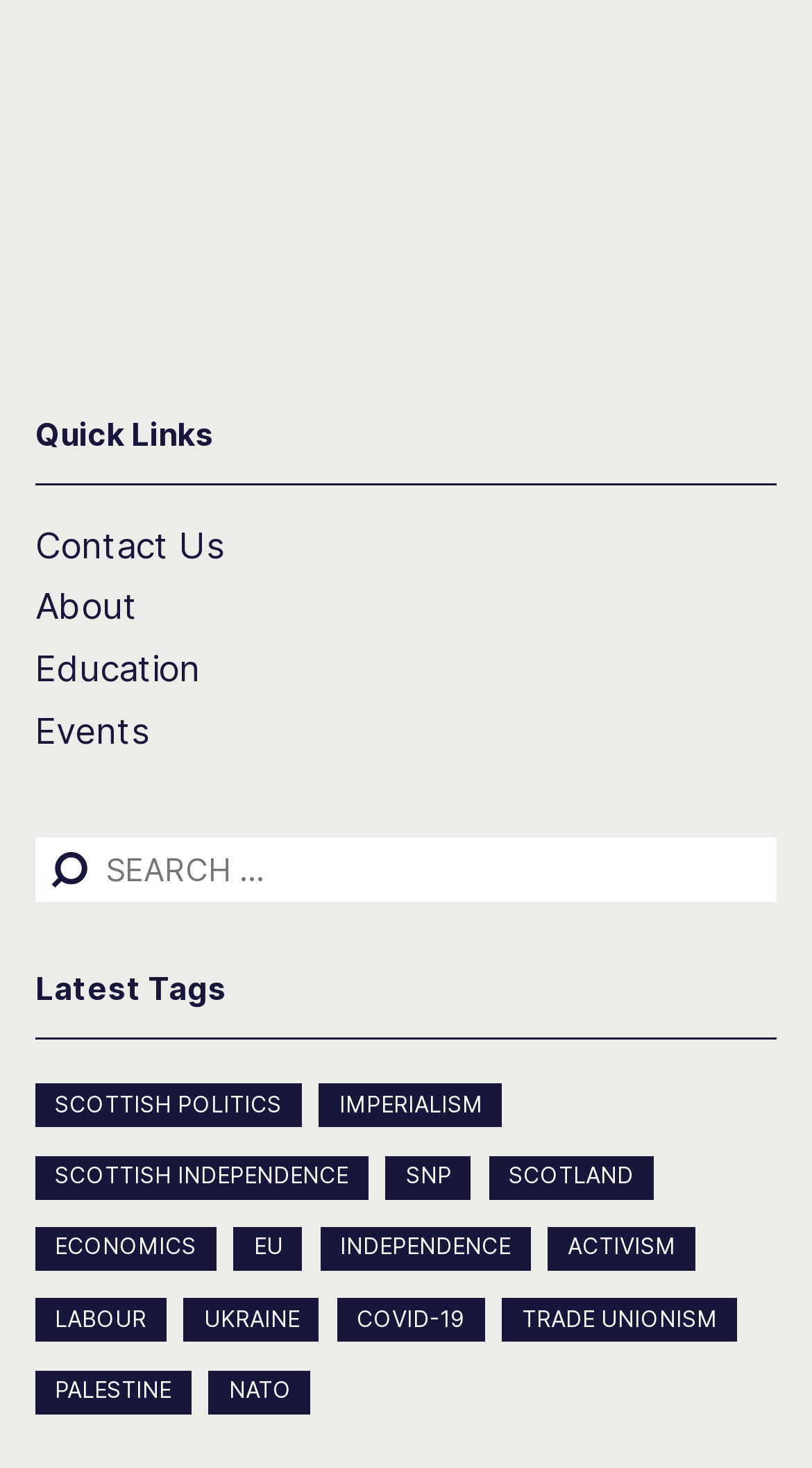Give a concise answer using only one word or phrase for this question:
What is the purpose of the search bar?

Search for content